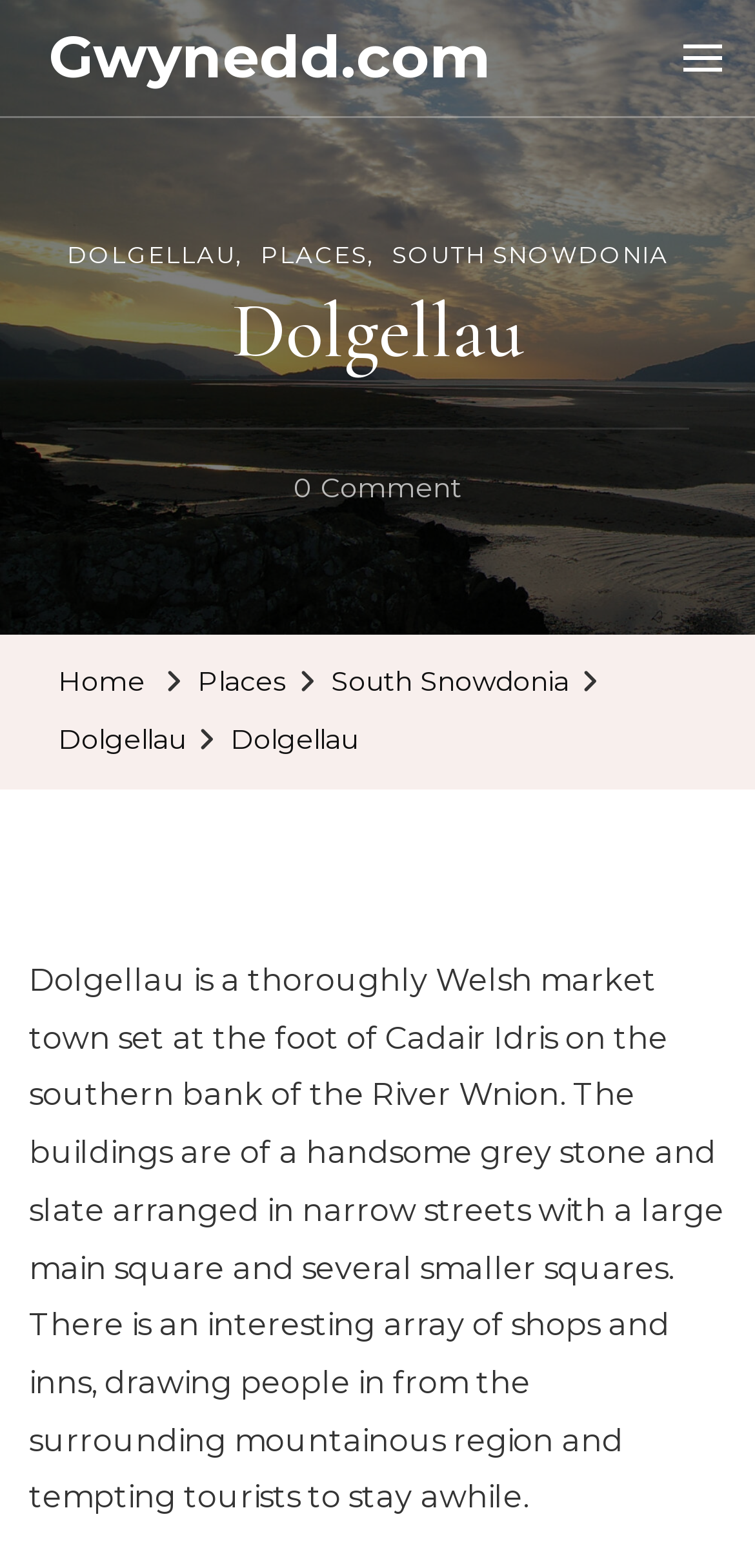Find the bounding box coordinates for the area that must be clicked to perform this action: "Visit the Home page".

[0.077, 0.417, 0.192, 0.453]